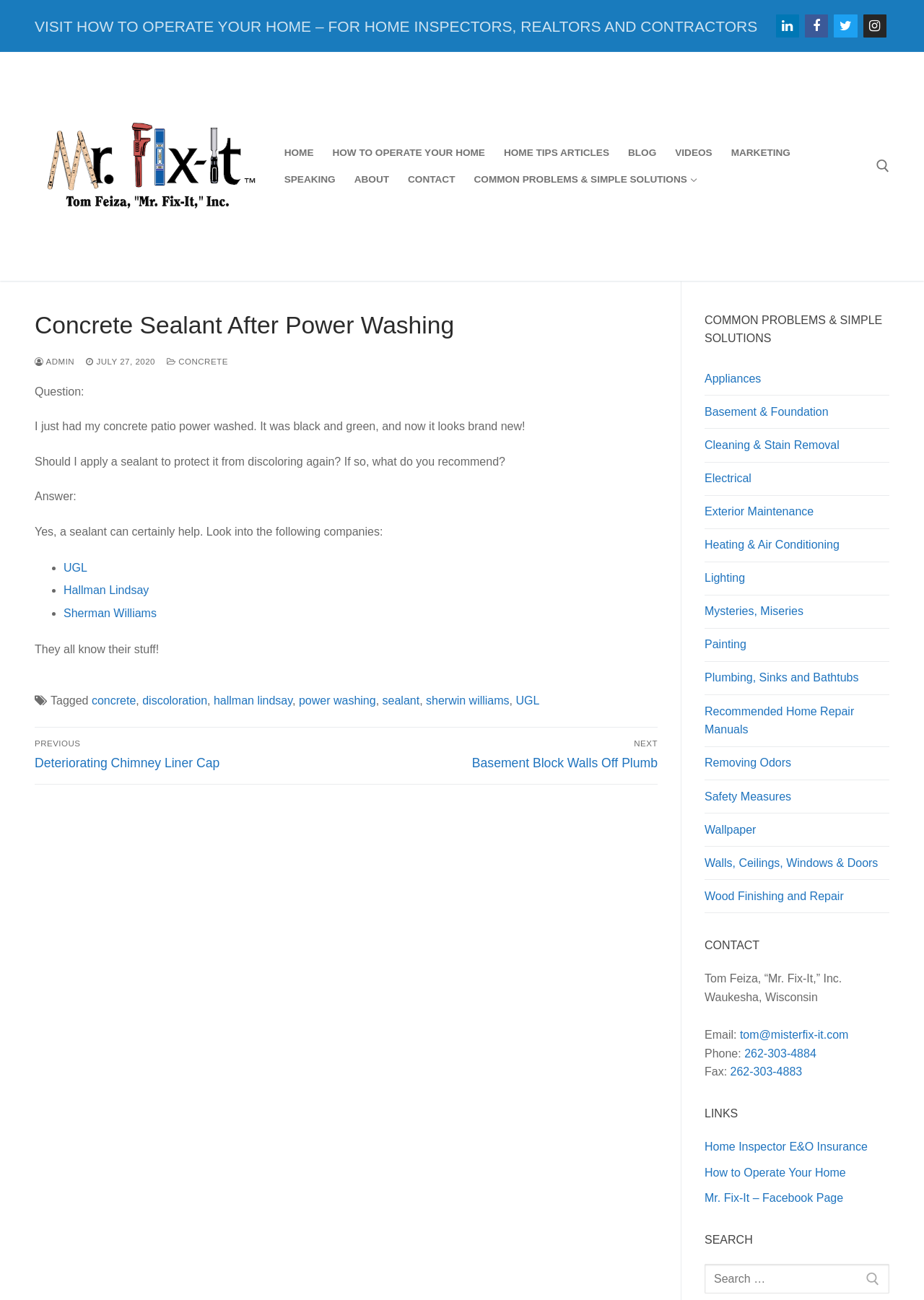What is the name of the website?
Please provide a detailed and comprehensive answer to the question.

The name of the website can be found in the top-left corner of the webpage, where it says 'Concrete Sealant After Power Washing | MisterFix-It.com'. It is also mentioned in the link 'MisterFix-It.com' with the image description 'MisterFix-It.com'.